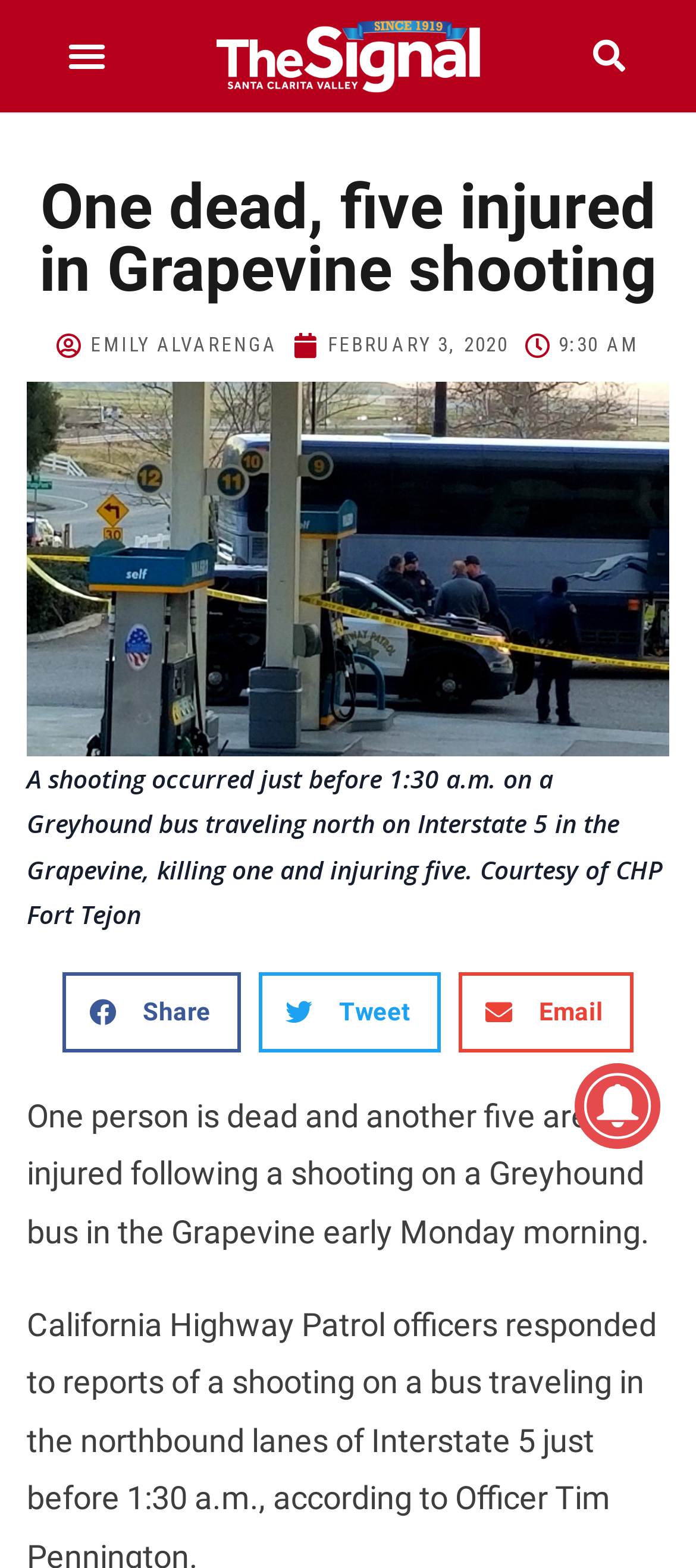Based on the description "Search", find the bounding box of the specified UI element.

[0.837, 0.019, 0.913, 0.053]